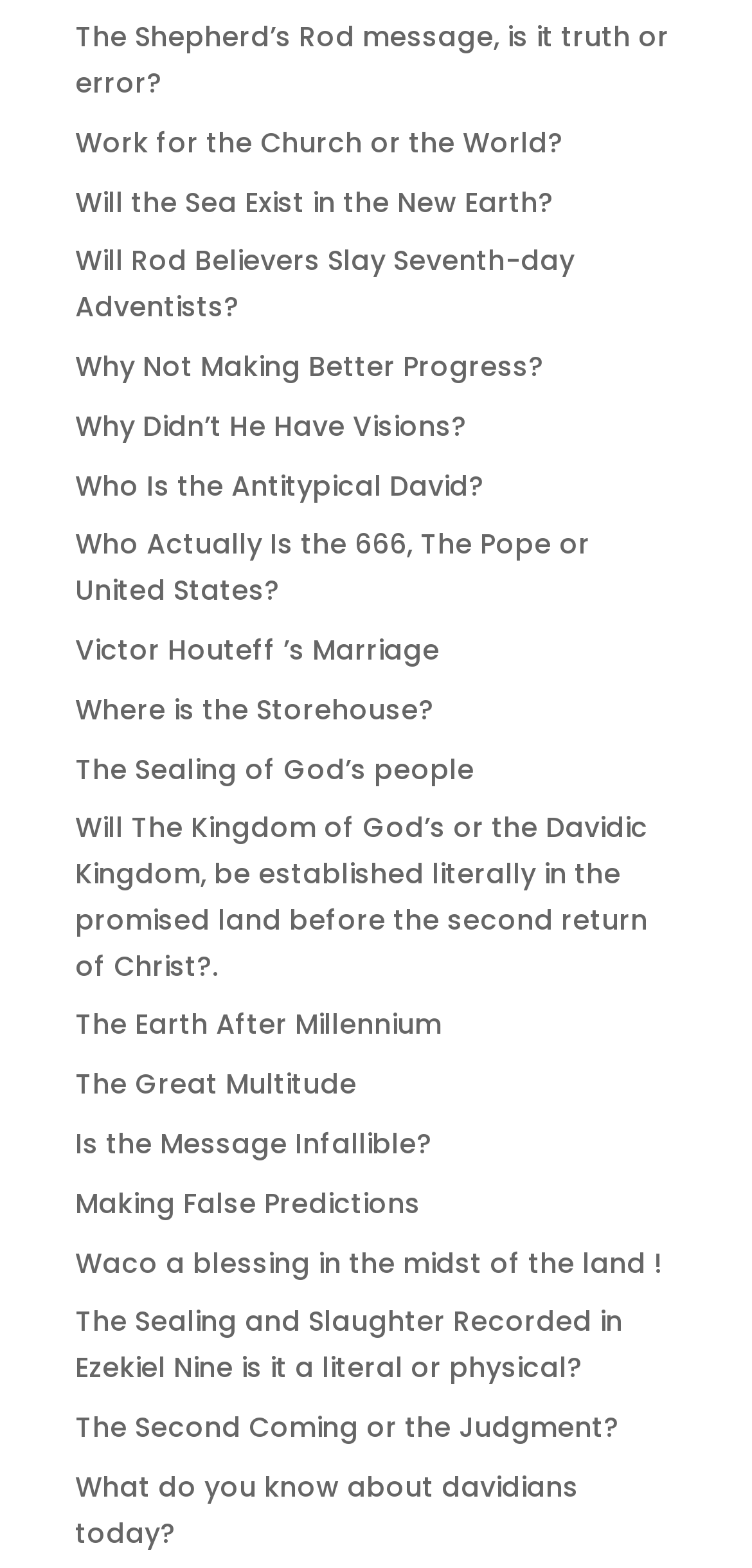Provide your answer in a single word or phrase: 
Are the links on the webpage related to a specific religion?

Yes